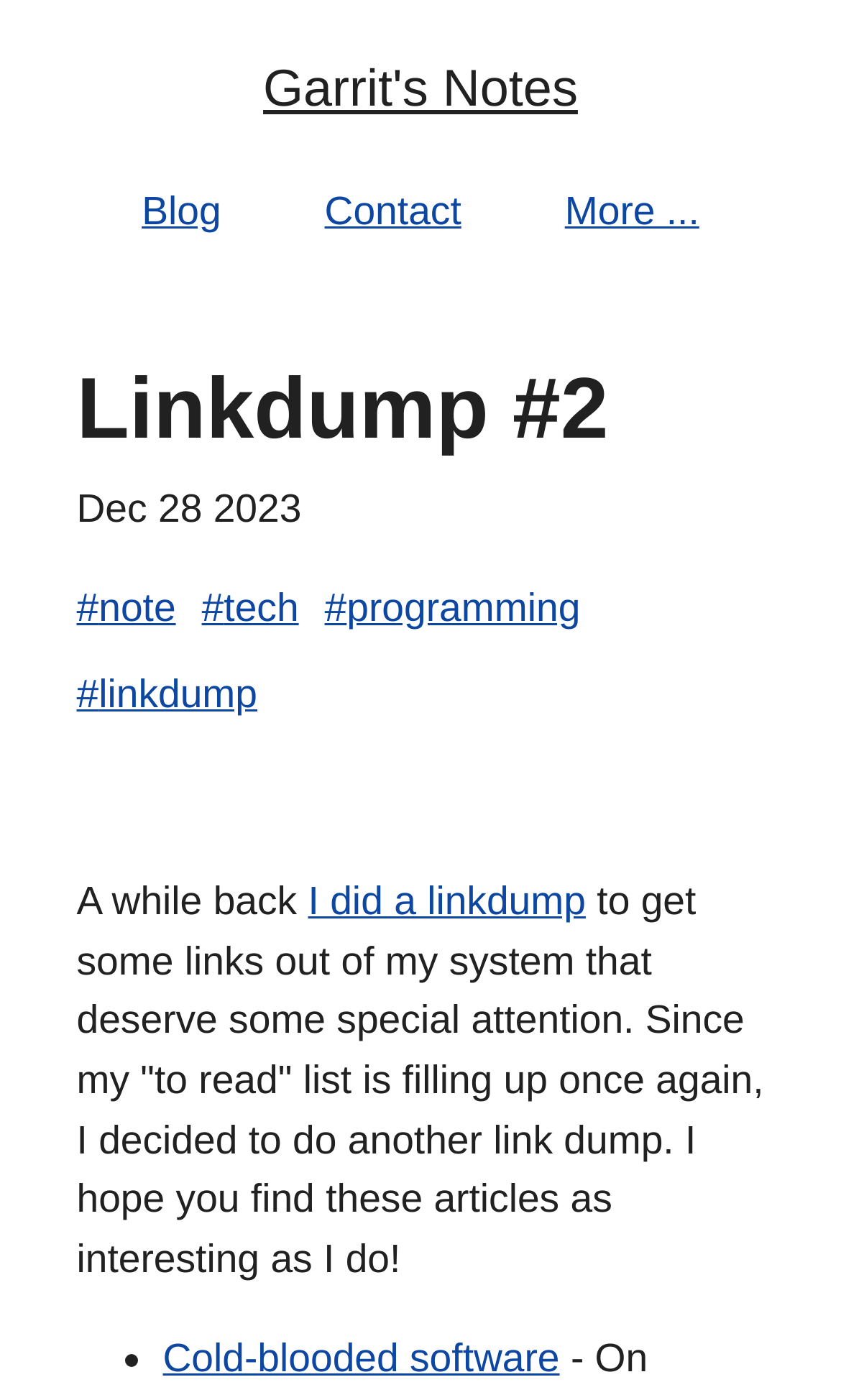Give a detailed explanation of the elements present on the webpage.

The webpage is titled "Linkdump #2 | Garrit's Notes" and appears to be a blog post or article. At the top, there is a main navigation section with four links: "Garrit's Notes", "Blog", "Contact", and "More...". Below this, there is a heading that reads "Linkdump #2" and a timestamp indicating the post was published on December 28, 2023.

Underneath the heading, there are four links categorized by tags: "#note", "#tech", "#programming", and "#linkdump". Following these links, there is a brief introduction to the post, which explains that the author is sharing a collection of links that deserve special attention.

The main content of the post is a list of links, with the first item being "Cold-blooded software". The list is denoted by a bullet point marker. The links are positioned in a vertical column, with the introduction and categorization links above them. Overall, the webpage has a simple and organized structure, making it easy to navigate and read.